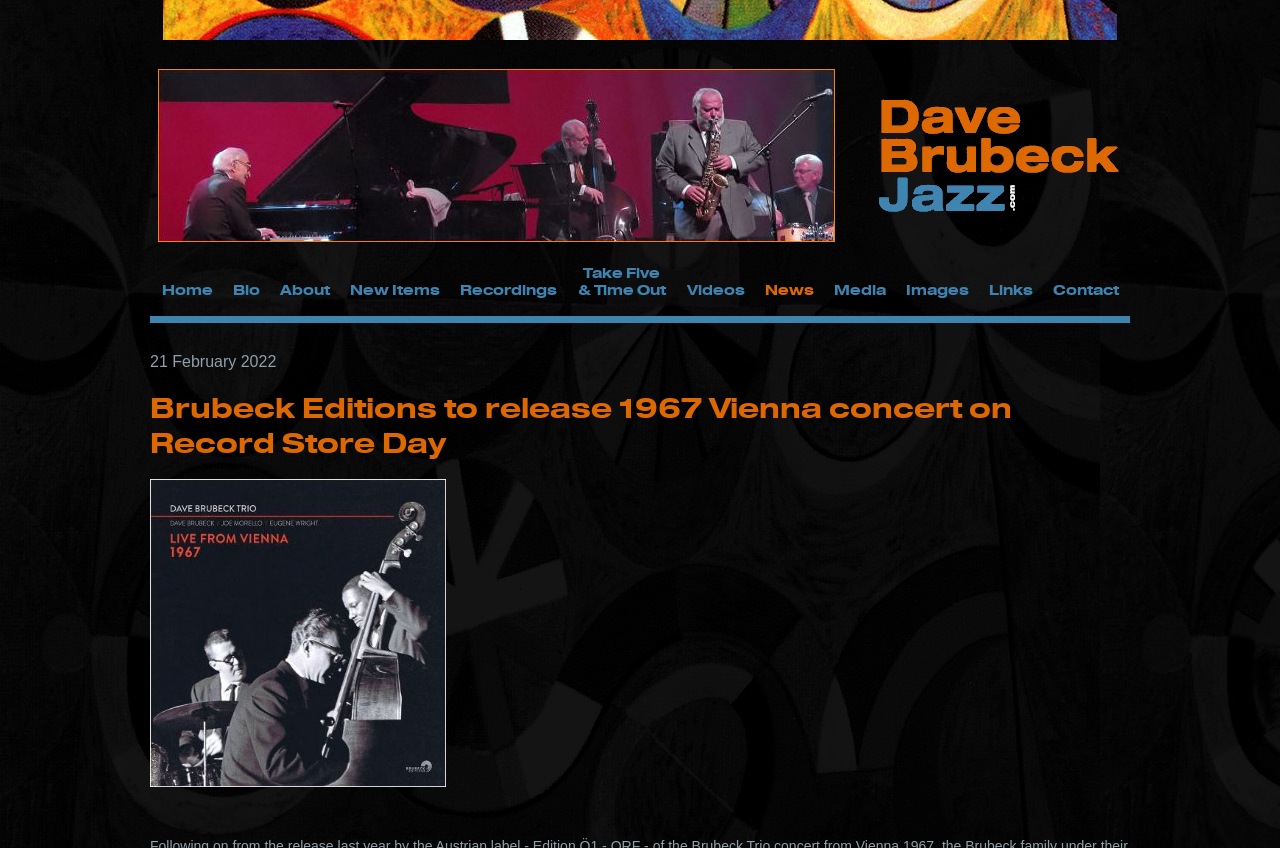What is the name of the concert being released on Record Store Day?
Kindly offer a comprehensive and detailed response to the question.

I found the name of the concert by reading the heading element located at [0.117, 0.46, 0.883, 0.542] which states 'Brubeck Editions to release 1967 Vienna concert on Record Store Day'.